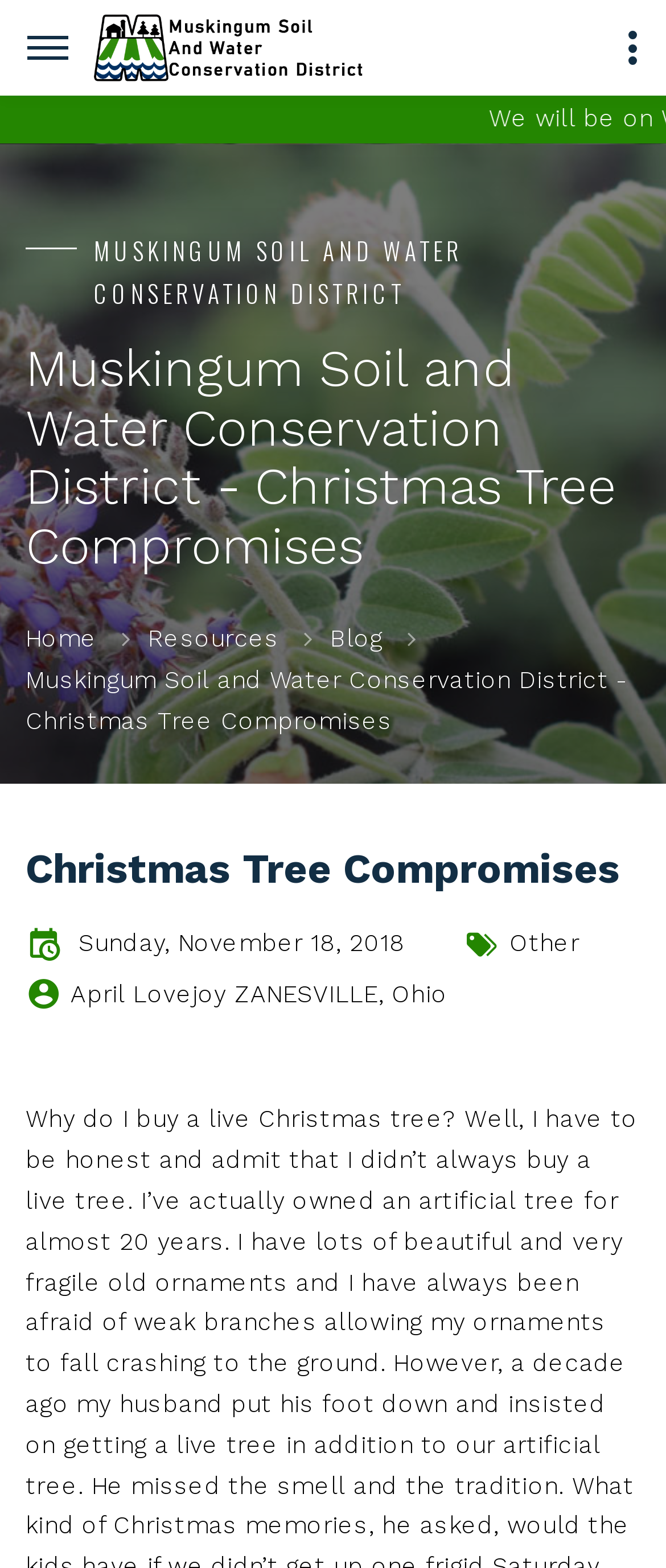Provide a brief response in the form of a single word or phrase:
How many navigation links are there?

3